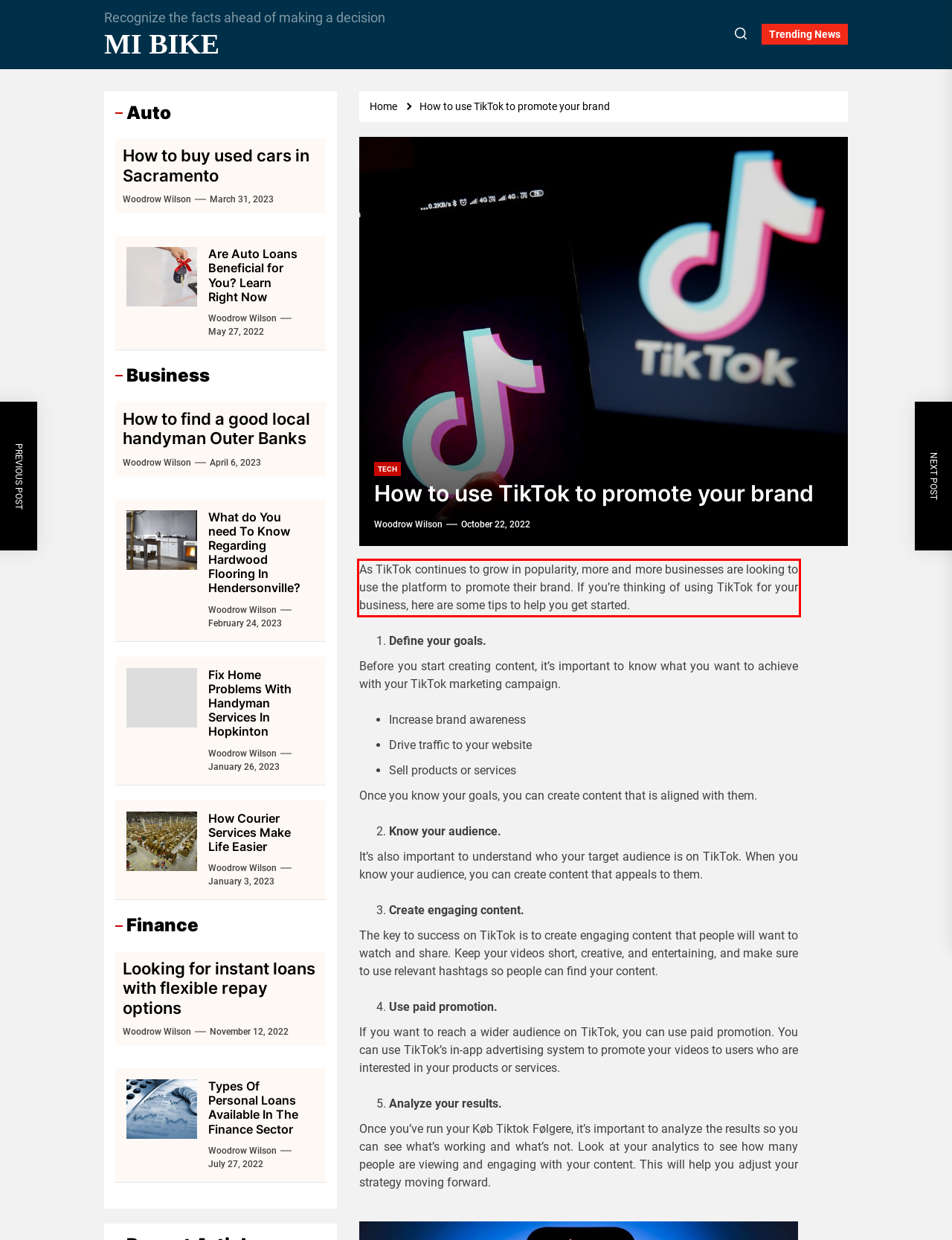Please perform OCR on the UI element surrounded by the red bounding box in the given webpage screenshot and extract its text content.

As TikTok continues to grow in popularity, more and more businesses are looking to use the platform to promote their brand. If you’re thinking of using TikTok for your business, here are some tips to help you get started.